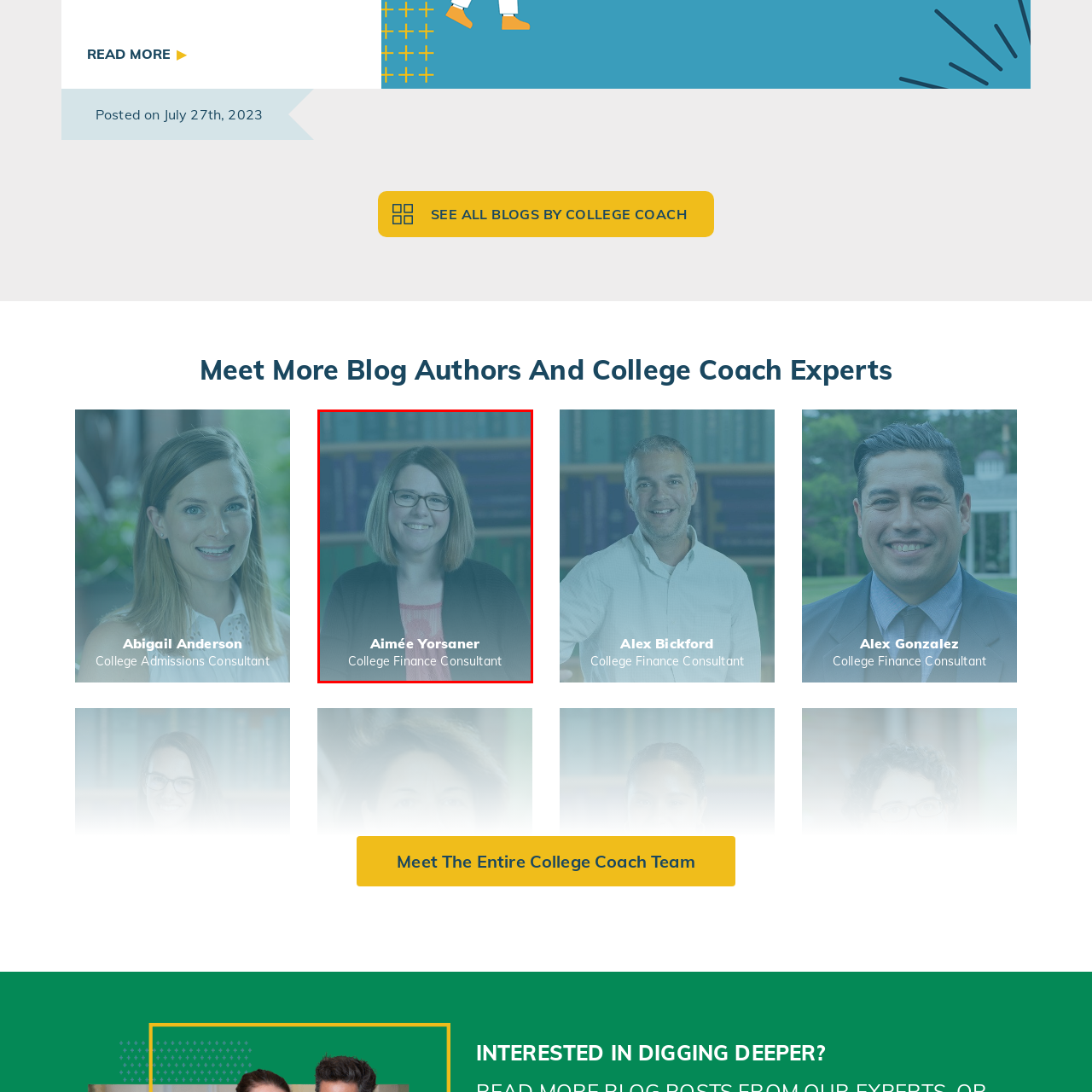What is the background of the image?
Observe the image part marked by the red bounding box and give a detailed answer to the question.

The background of the image showcases soft-focus shelves filled with books, which suggests an academic environment that aligns with Aimée's expertise in college finance consulting.